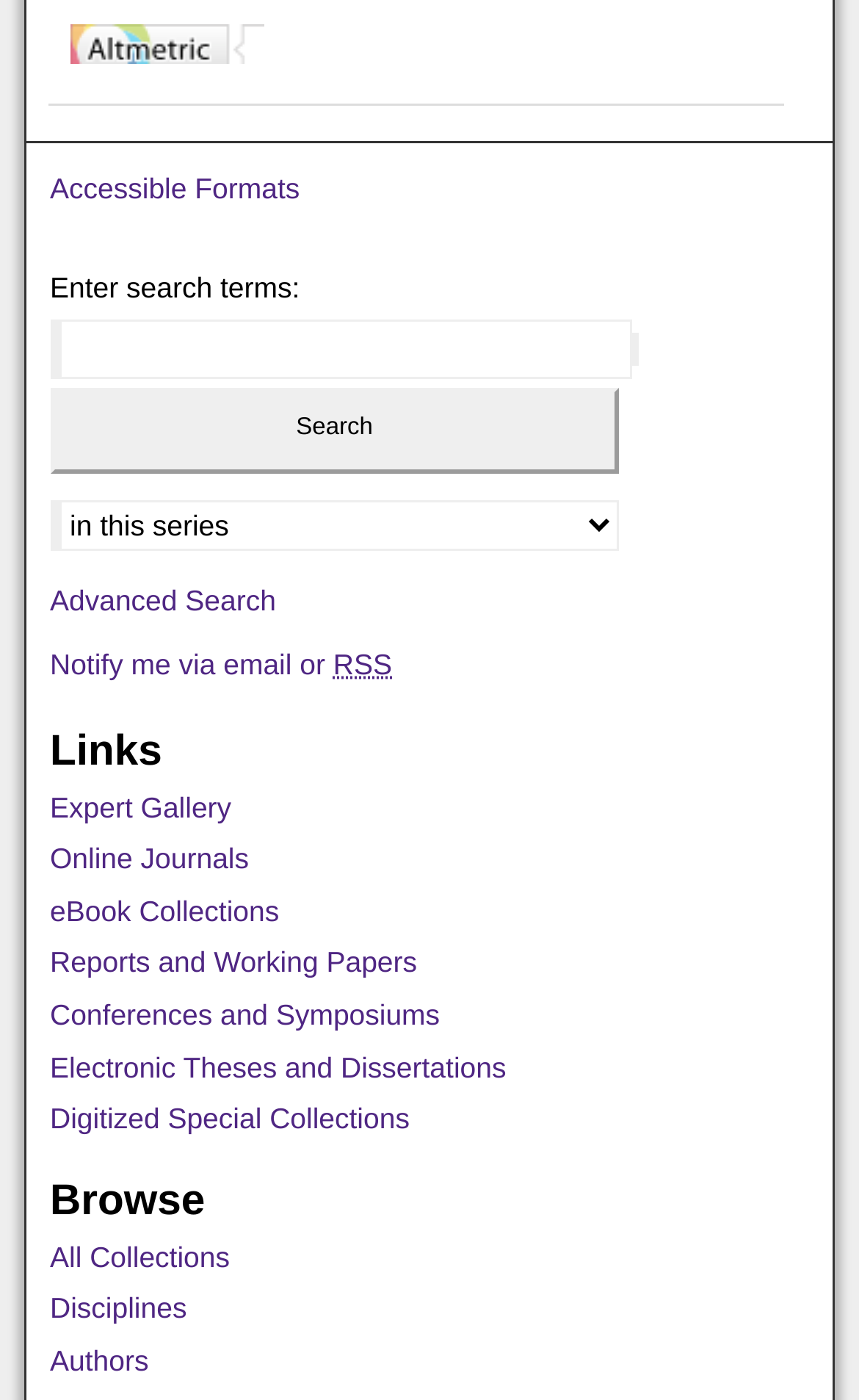How can users be notified about new content?
Using the image as a reference, give a one-word or short phrase answer.

via email or RSS